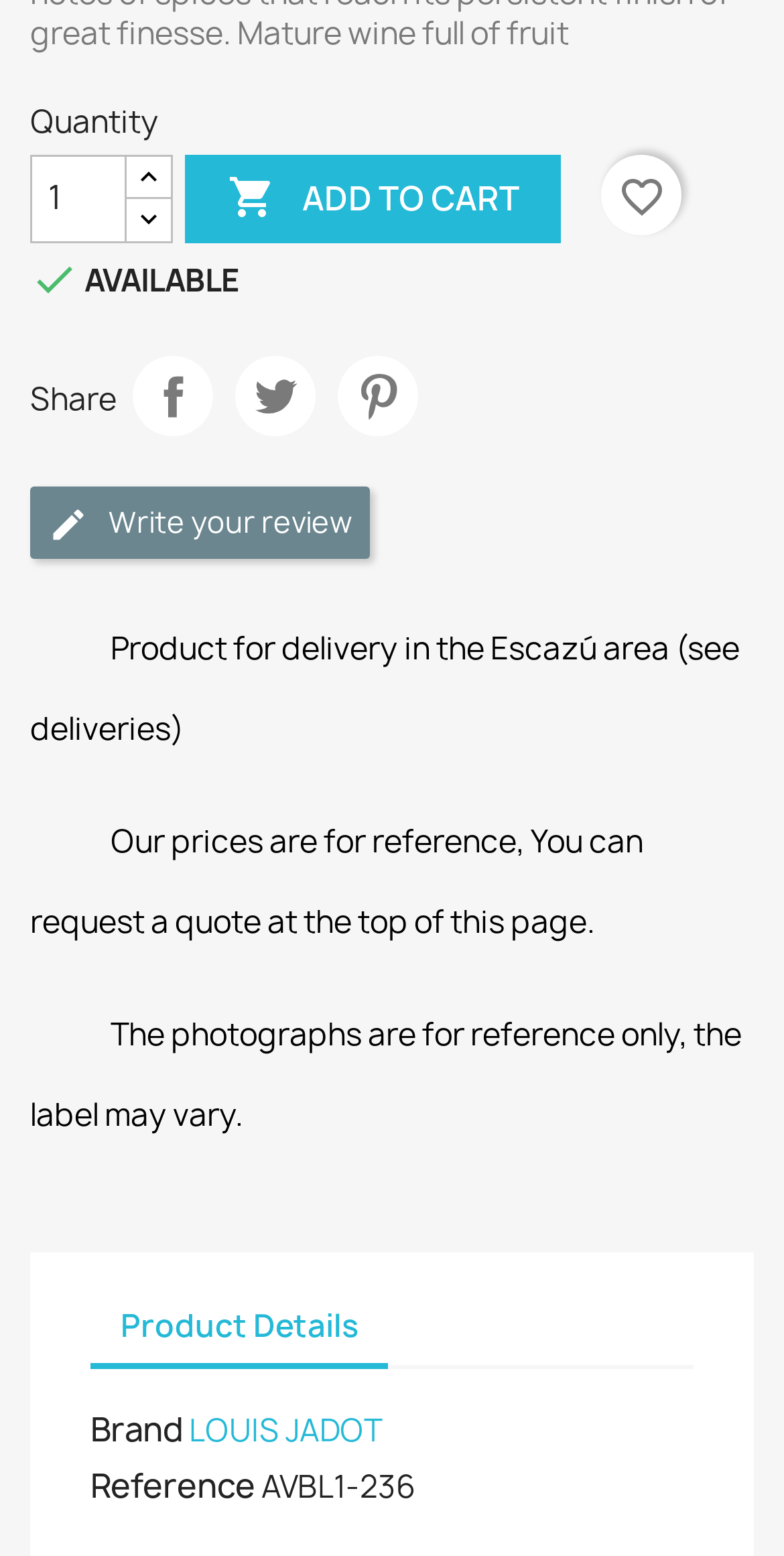By analyzing the image, answer the following question with a detailed response: What is the purpose of the button with the '' icon?

The button with the '' icon is located next to the spinbutton element with the label 'Quantity', suggesting that it is used to increase the quantity.